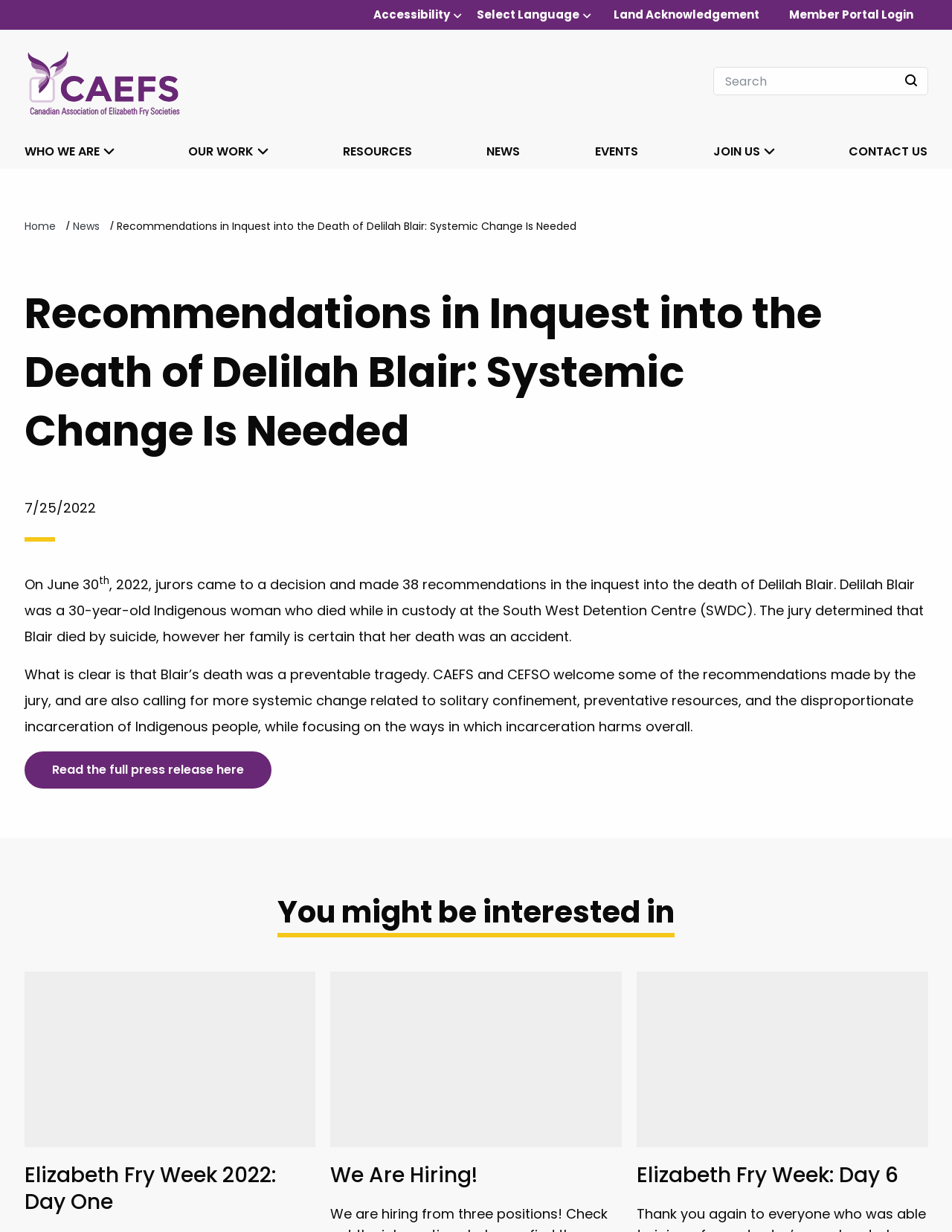Look at the image and write a detailed answer to the question: 
What is the age of Delilah Blair mentioned on the webpage?

I found the answer by reading the text on the webpage, which states 'Delilah Blair was a 30-year-old Indigenous woman who died while in custody at the South West Detention Centre (SWDC)'. This sentence clearly indicates that Delilah Blair was 30 years old.